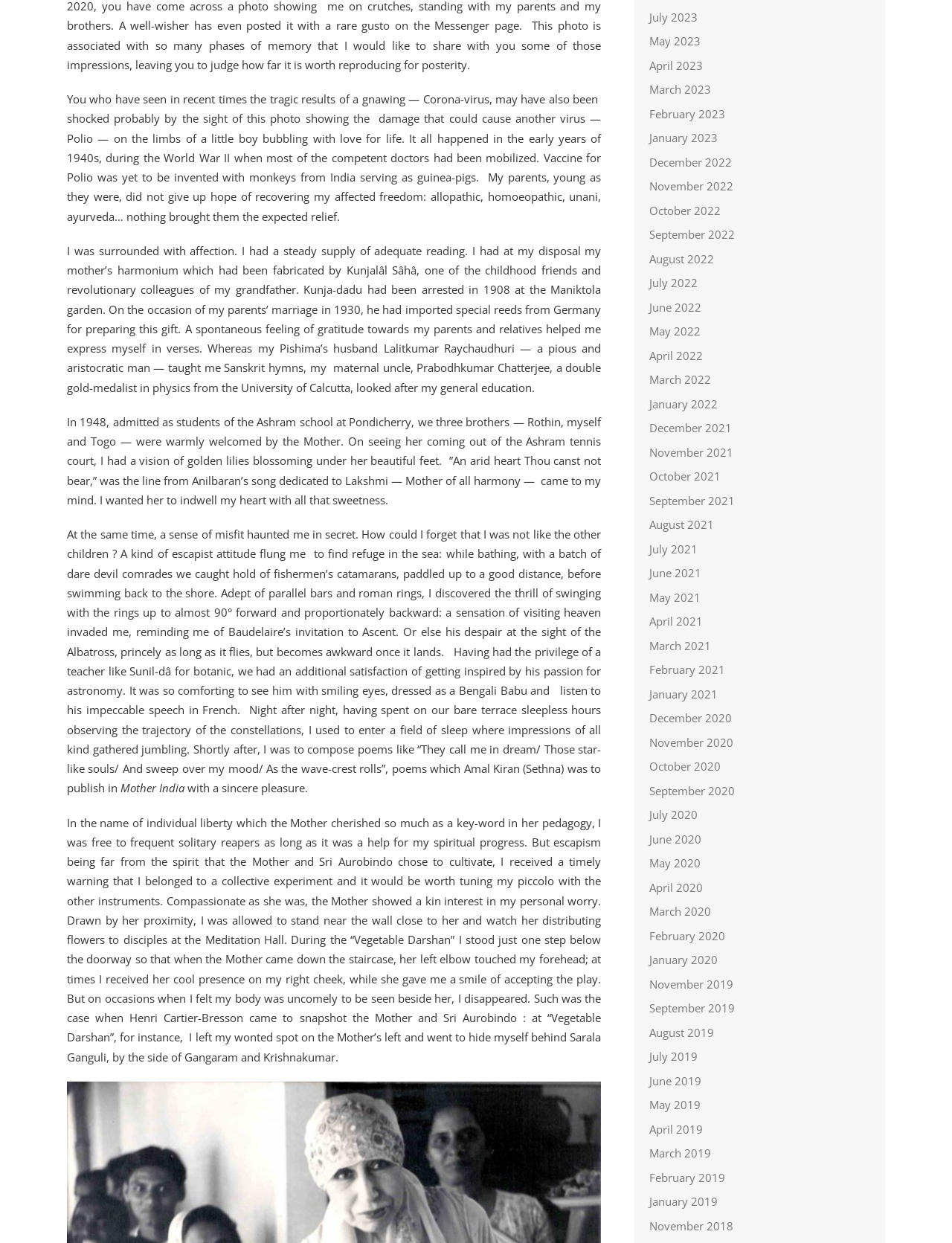Identify the bounding box coordinates of the region that needs to be clicked to carry out this instruction: "Click on February 2023". Provide these coordinates as four float numbers ranging from 0 to 1, i.e., [left, top, right, bottom].

[0.682, 0.085, 0.762, 0.097]